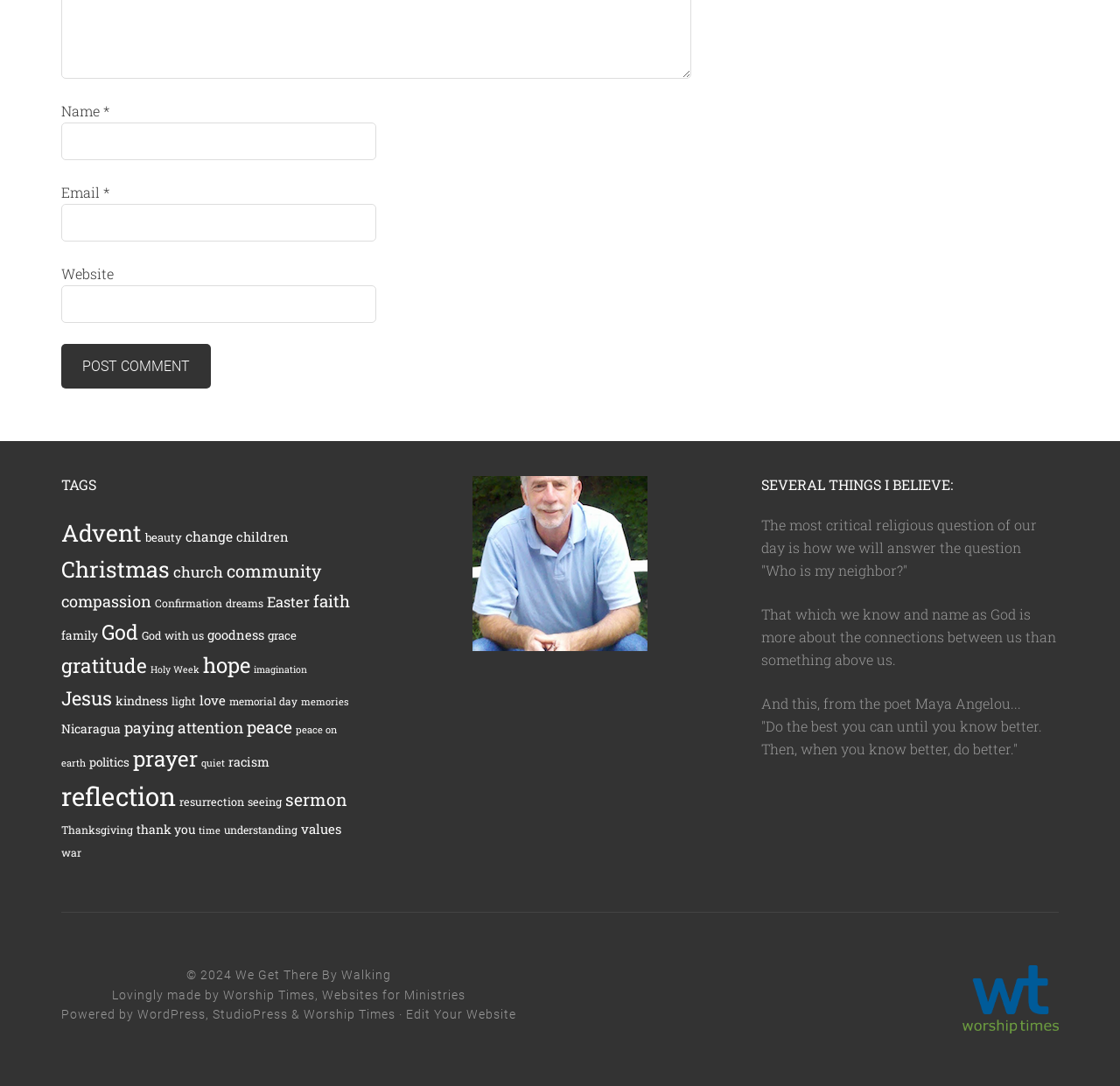Please find the bounding box coordinates of the clickable region needed to complete the following instruction: "Enter your name". The bounding box coordinates must consist of four float numbers between 0 and 1, i.e., [left, top, right, bottom].

[0.055, 0.113, 0.336, 0.148]